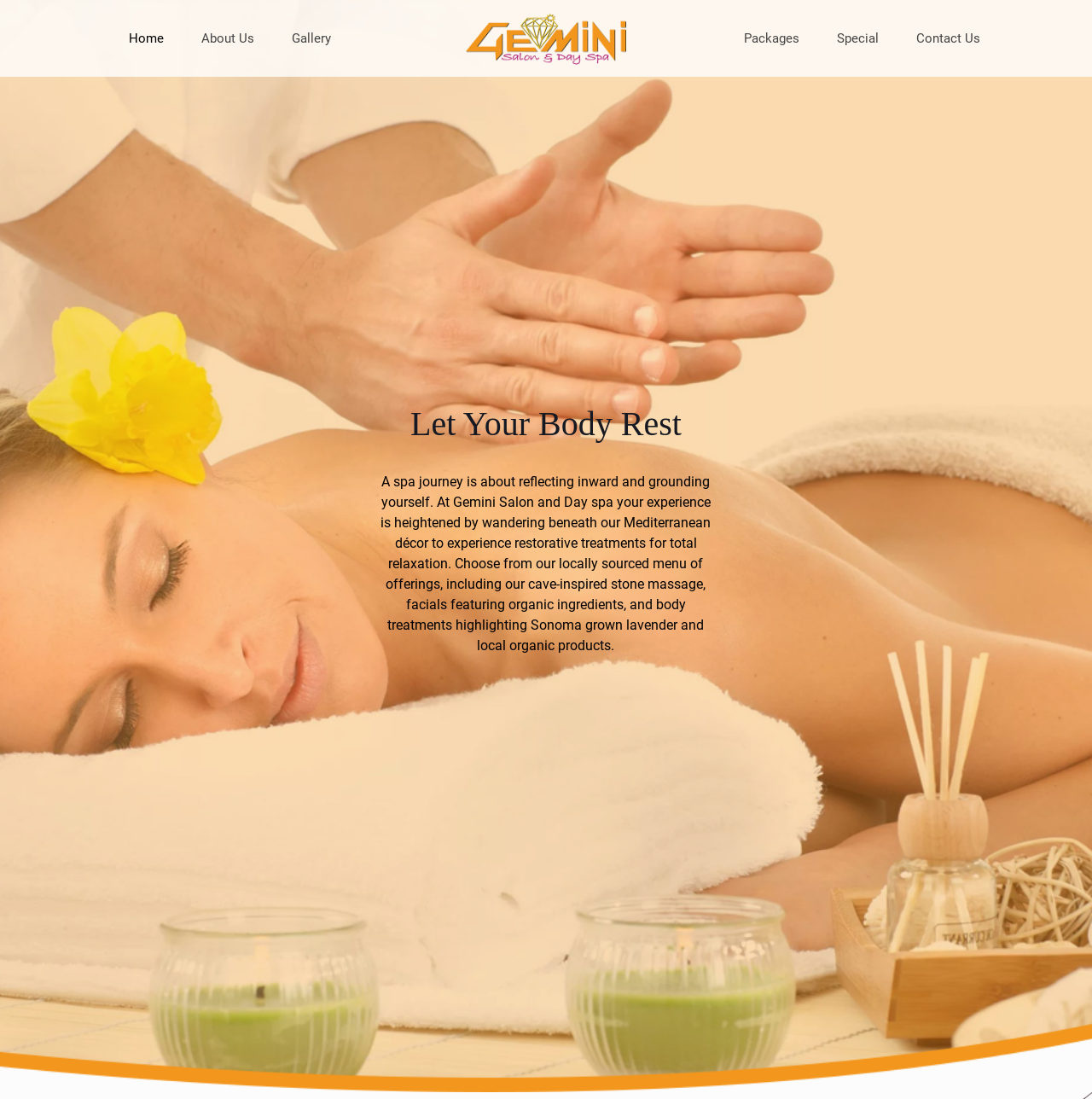Please provide the bounding box coordinate of the region that matches the element description: About Us. Coordinates should be in the format (top-left x, top-left y, bottom-right x, bottom-right y) and all values should be between 0 and 1.

[0.169, 0.0, 0.249, 0.07]